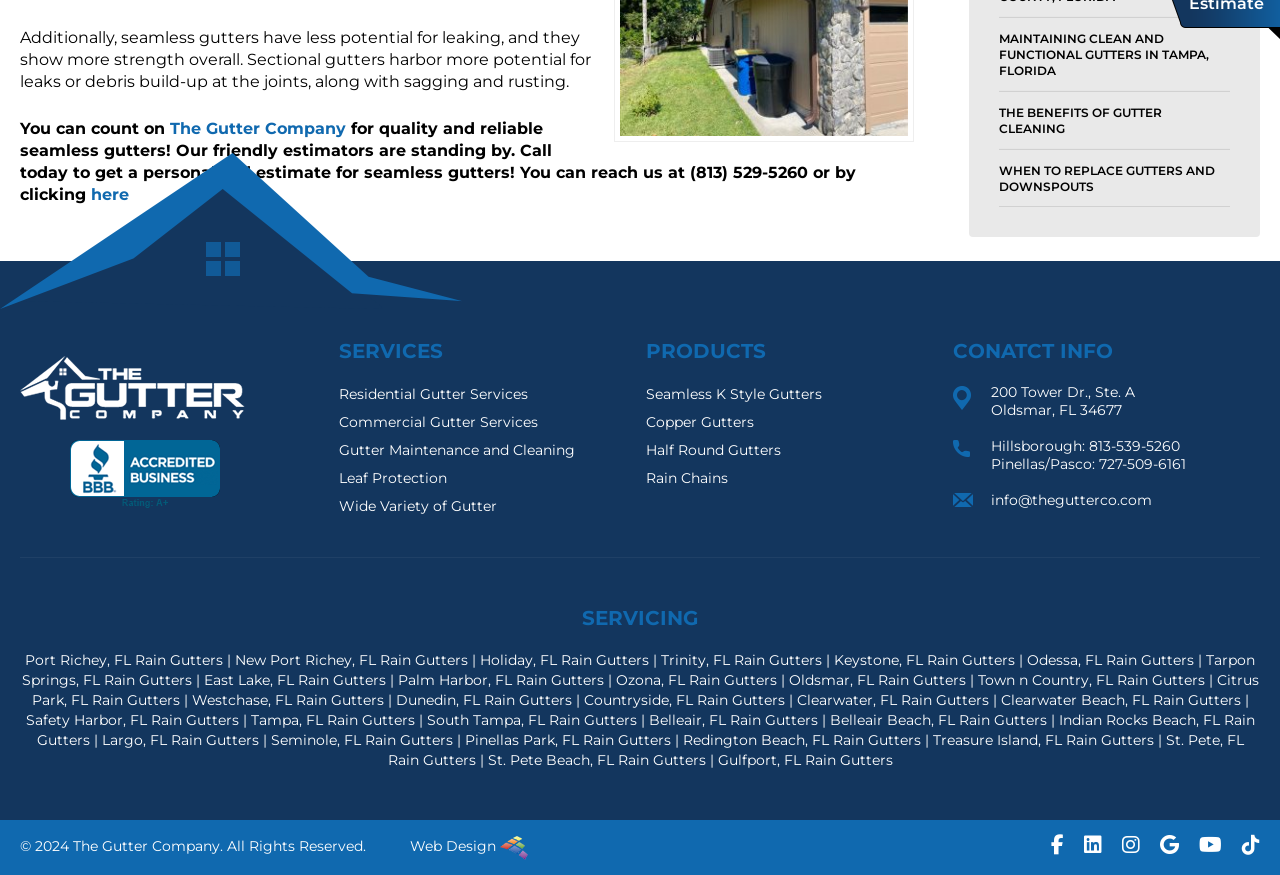Identify the coordinates of the bounding box for the element described below: "Wix.com". Return the coordinates as four float numbers between 0 and 1: [left, top, right, bottom].

None